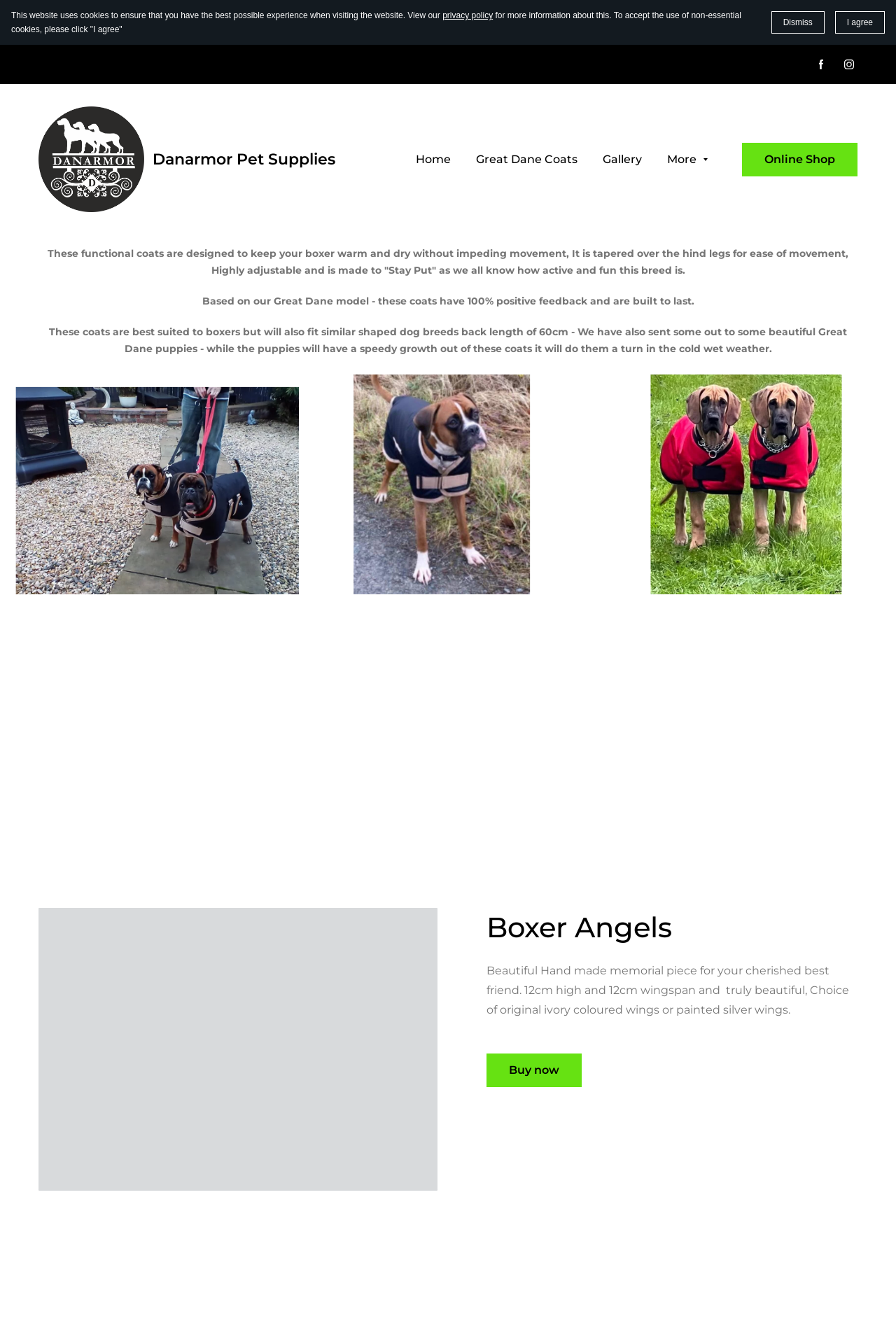Please pinpoint the bounding box coordinates for the region I should click to adhere to this instruction: "Visit the 'Dog Coats Danarmor Pet Supplies' page".

[0.043, 0.08, 0.379, 0.16]